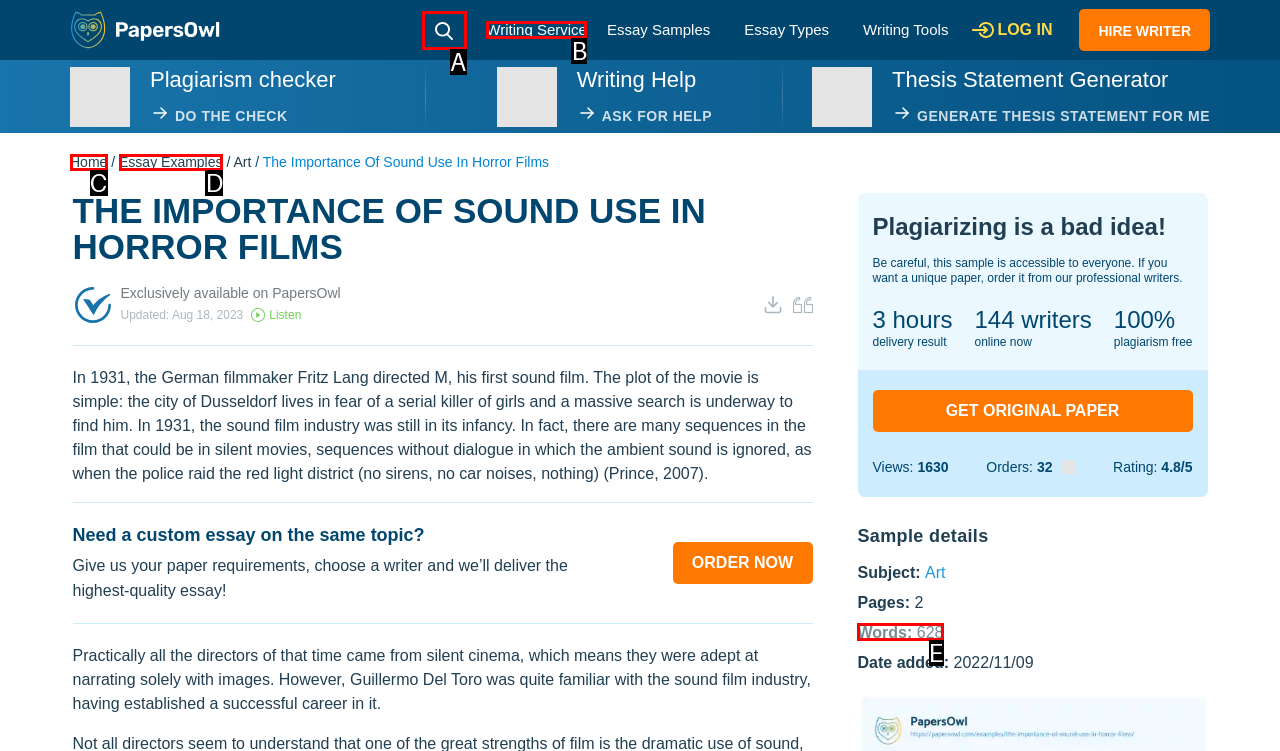Select the HTML element that matches the description: alt="Search"
Respond with the letter of the correct choice from the given options directly.

A